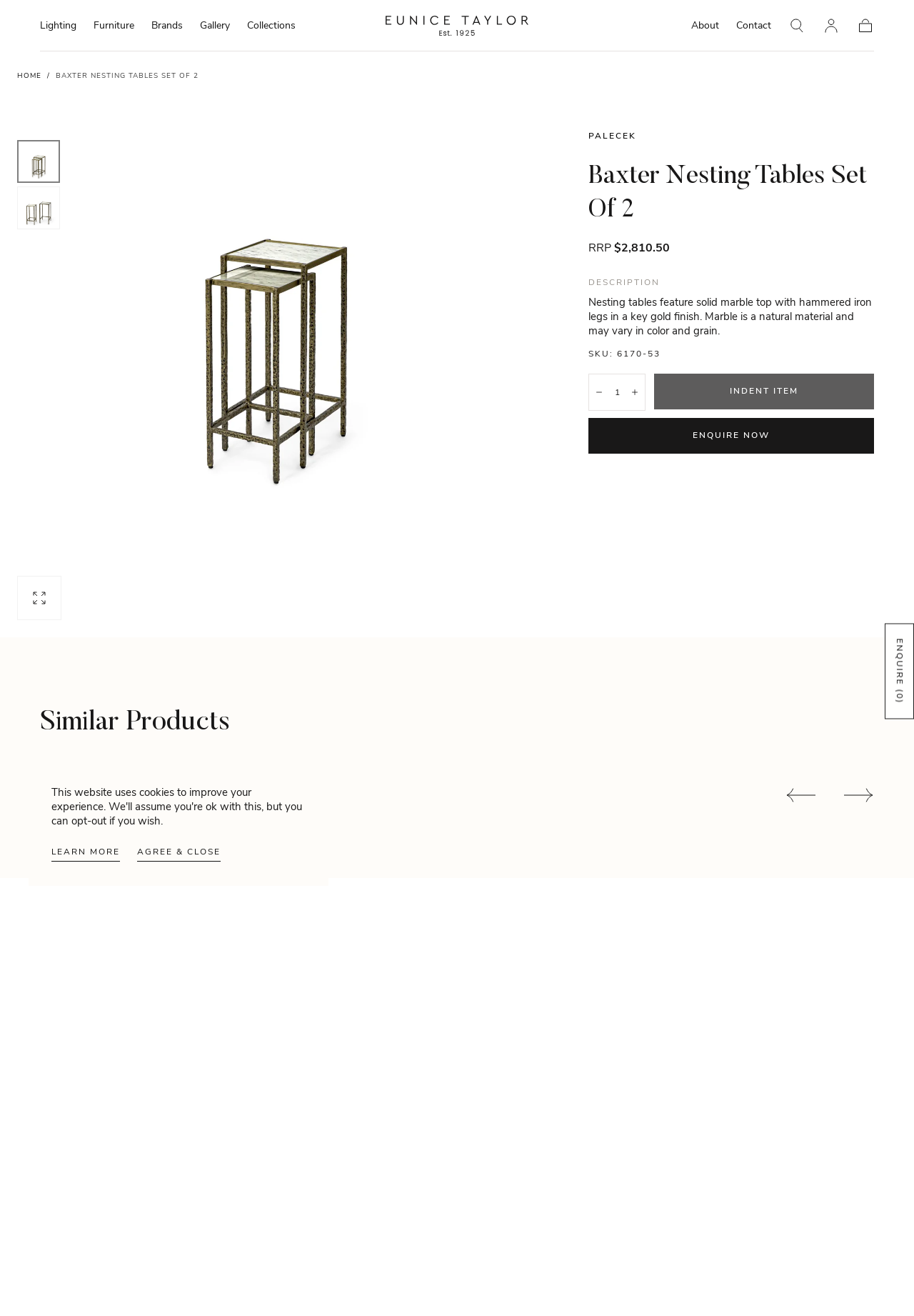What is the brand of the nesting tables?
Using the information from the image, answer the question thoroughly.

I found the brand name 'Eunice Taylor' by looking at the link 'Eunice Taylor Eunice Taylor' at the top of the page, which suggests that the product is from this brand.